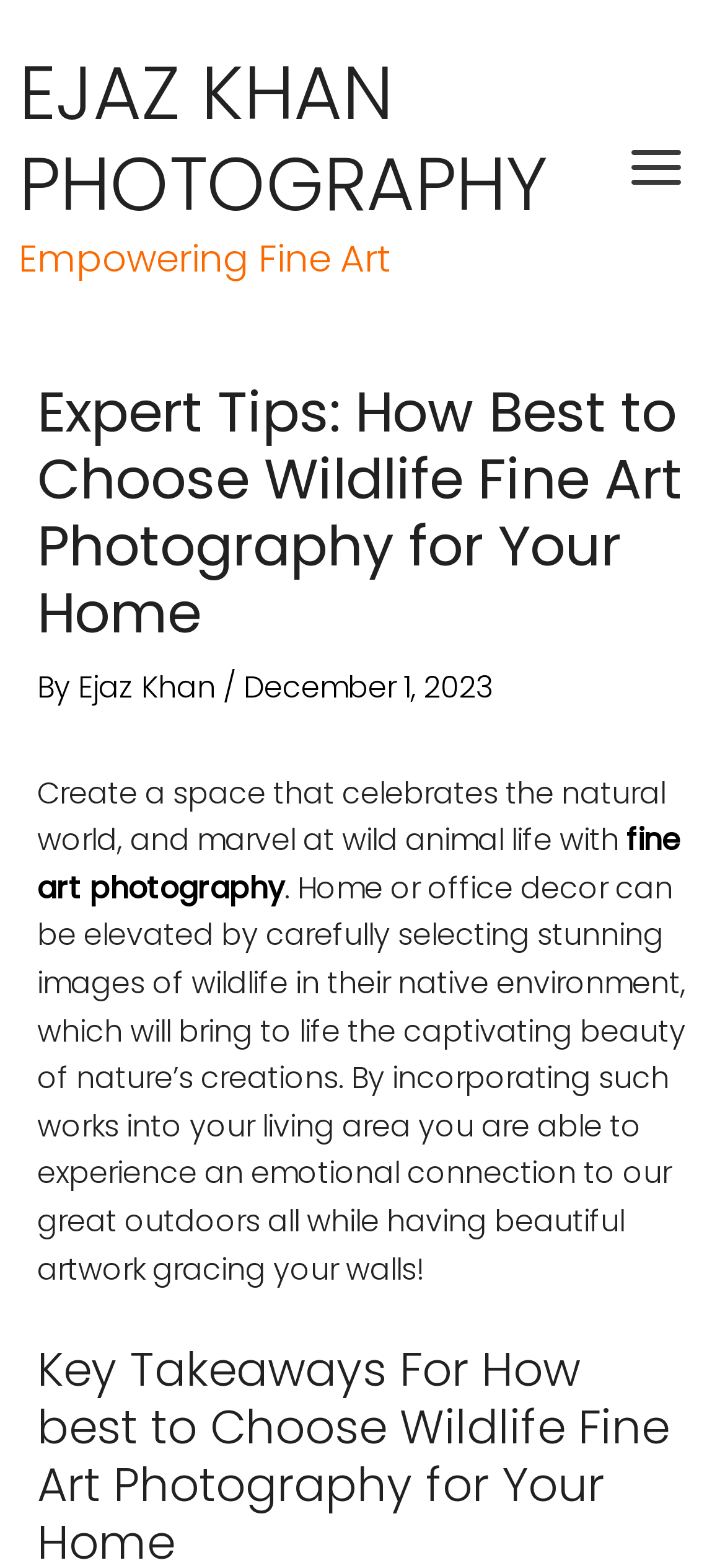Given the content of the image, can you provide a detailed answer to the question?
What type of artwork is being discussed?

The webpage is discussing wildlife fine art photography, which is a type of artwork that celebrates the beauty of nature and can be used to elevate home or office decor.